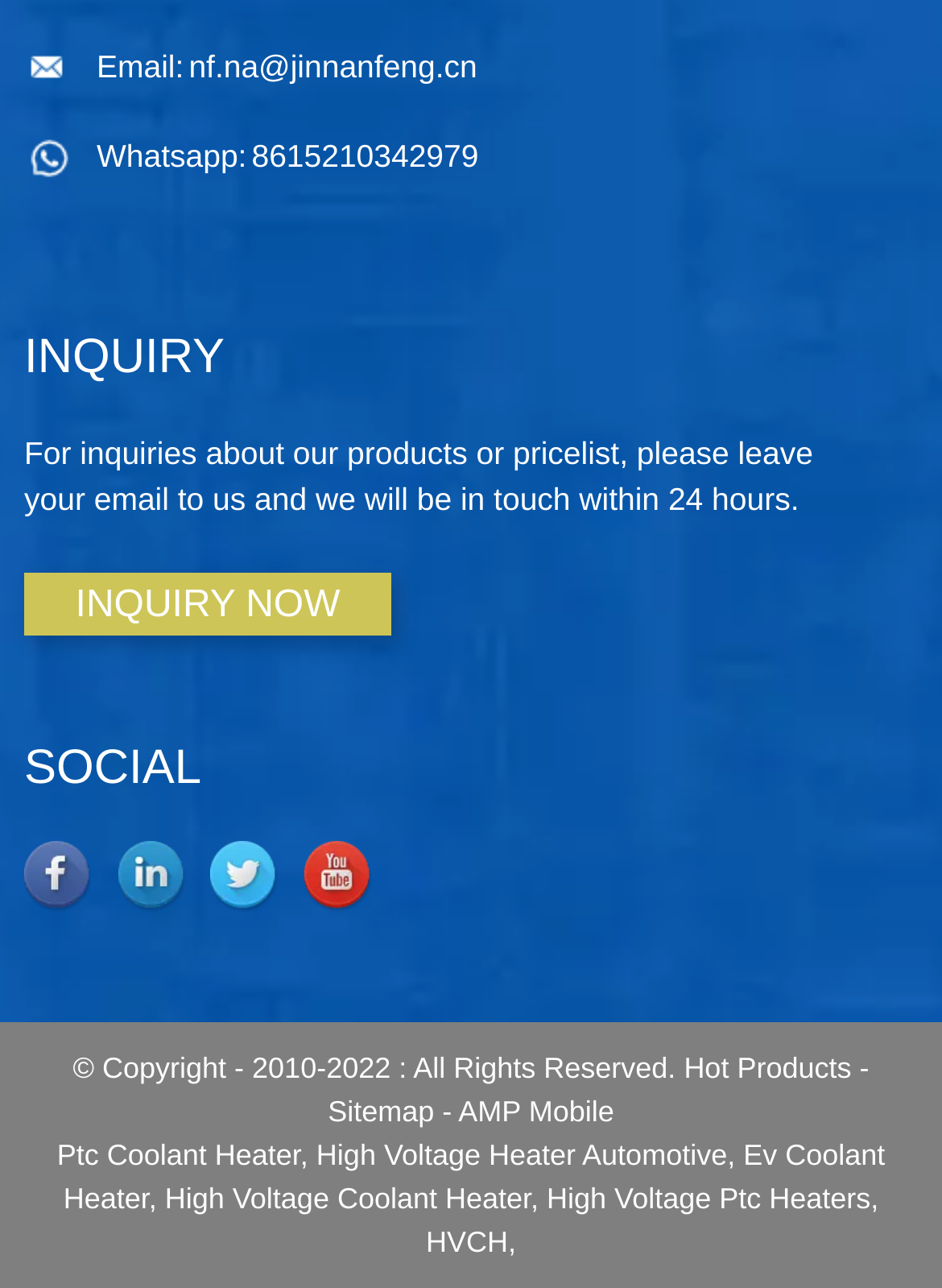Specify the bounding box coordinates of the area to click in order to execute this command: 'Visit the facebook page'. The coordinates should consist of four float numbers ranging from 0 to 1, and should be formatted as [left, top, right, bottom].

[0.026, 0.653, 0.103, 0.71]